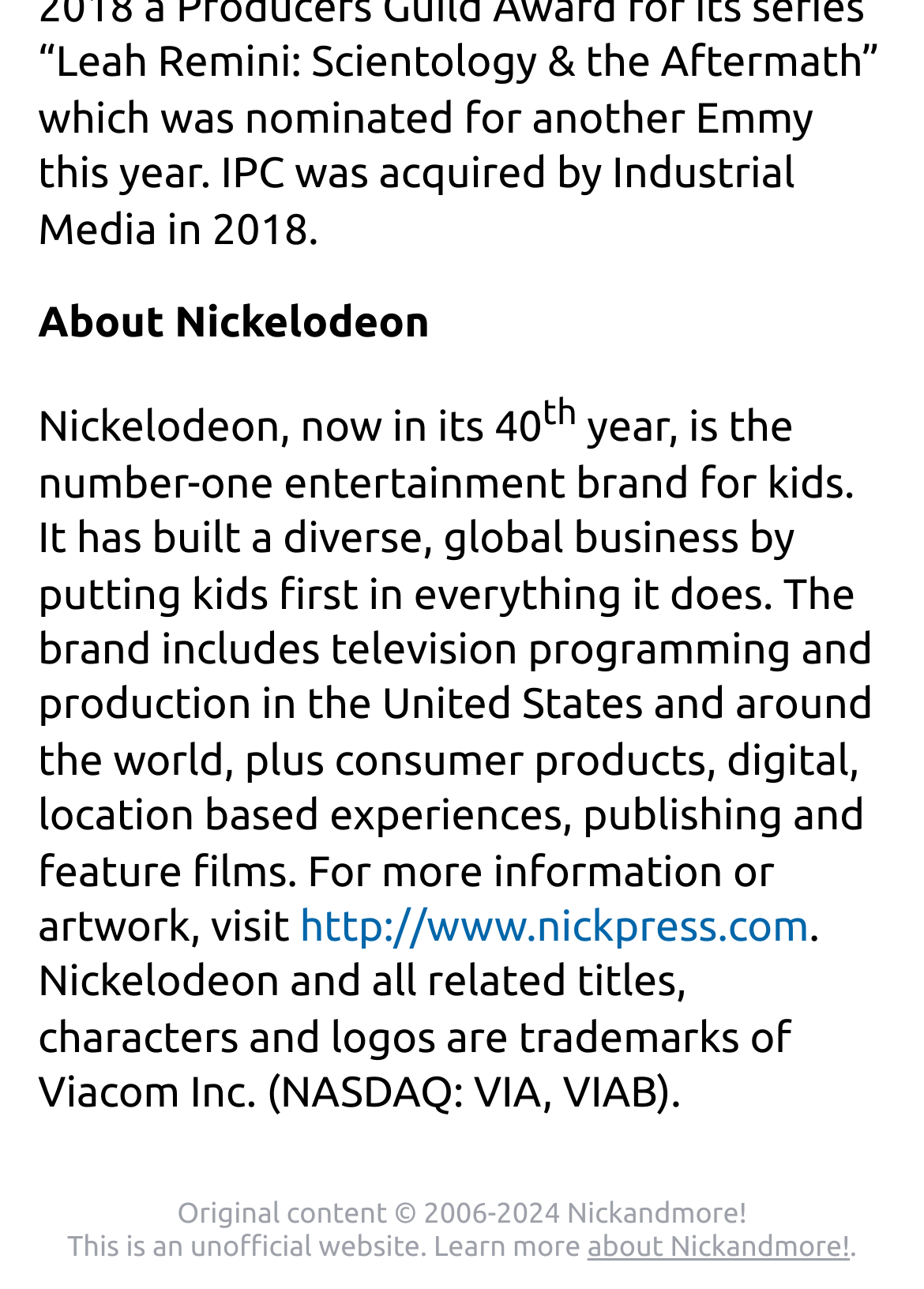Find and provide the bounding box coordinates for the UI element described with: "http://www.nickpress.com".

[0.324, 0.7, 0.876, 0.737]